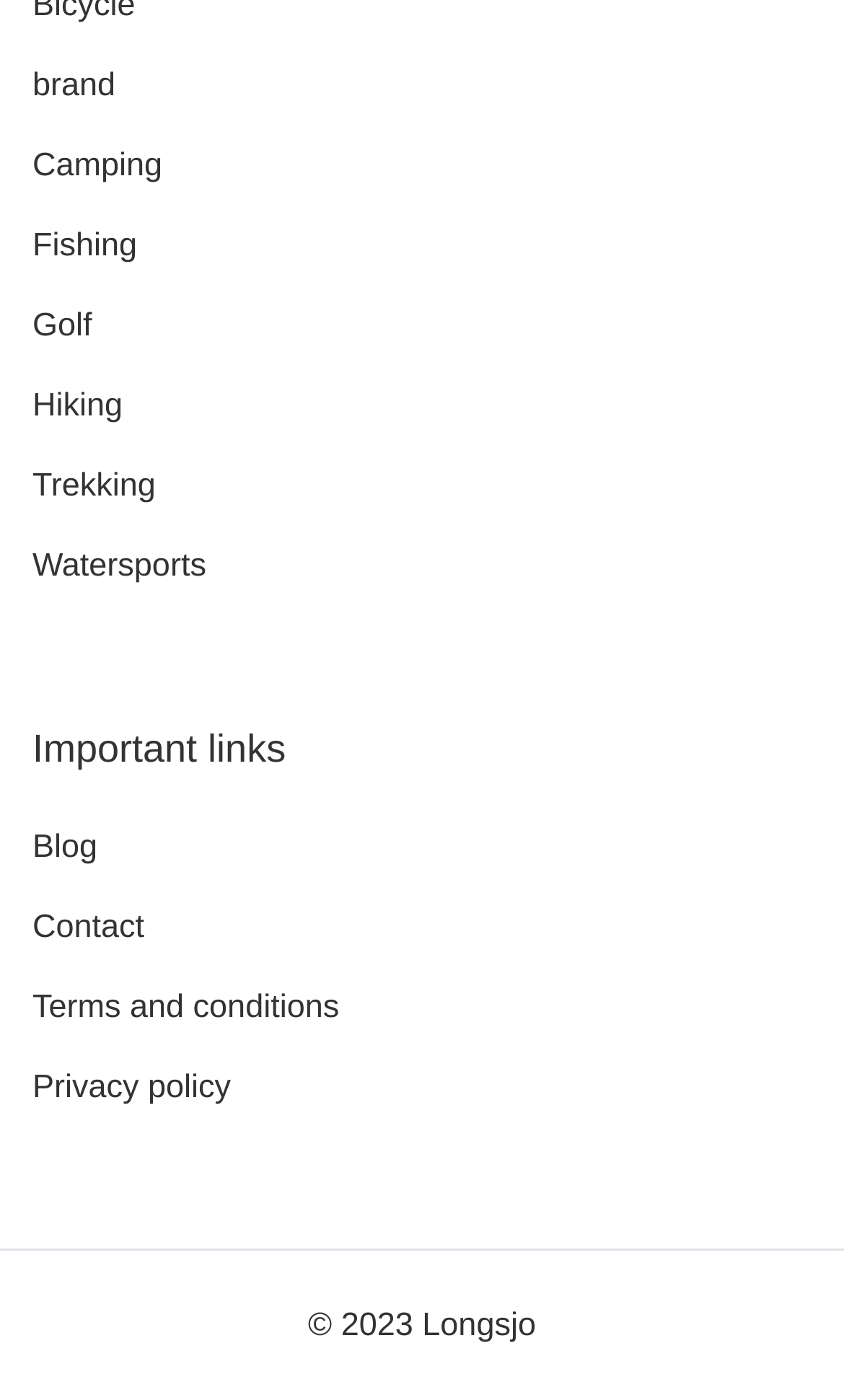Provide the bounding box coordinates, formatted as (top-left x, top-left y, bottom-right x, bottom-right y), with all values being floating point numbers between 0 and 1. Identify the bounding box of the UI element that matches the description: Privacy policy

[0.038, 0.763, 0.274, 0.79]